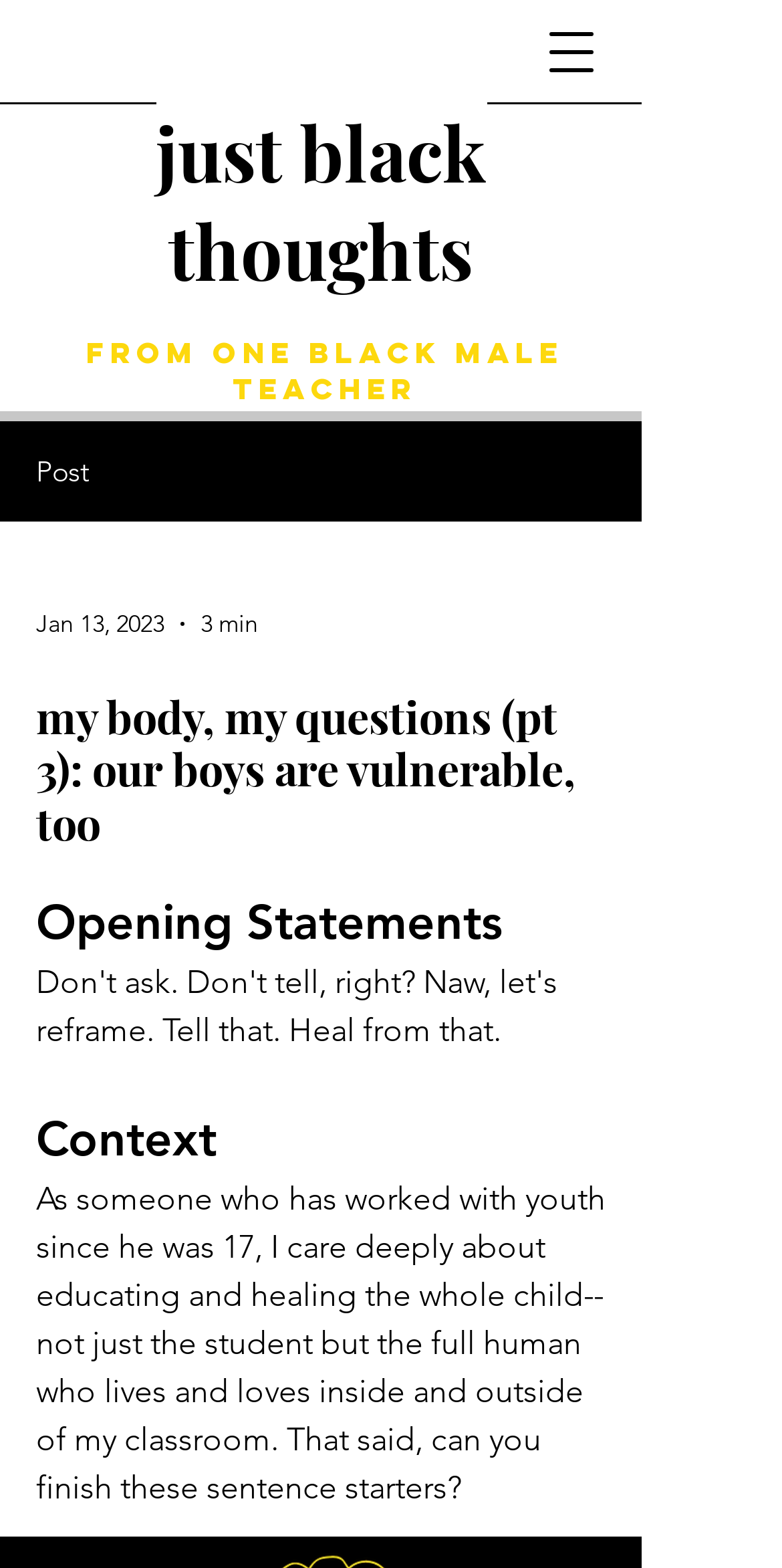Can you give a detailed response to the following question using the information from the image? What is the author's profession?

The author's profession can be inferred from the text 'from One Black Male Teacher' which suggests that the author is a teacher, specifically a black male teacher.